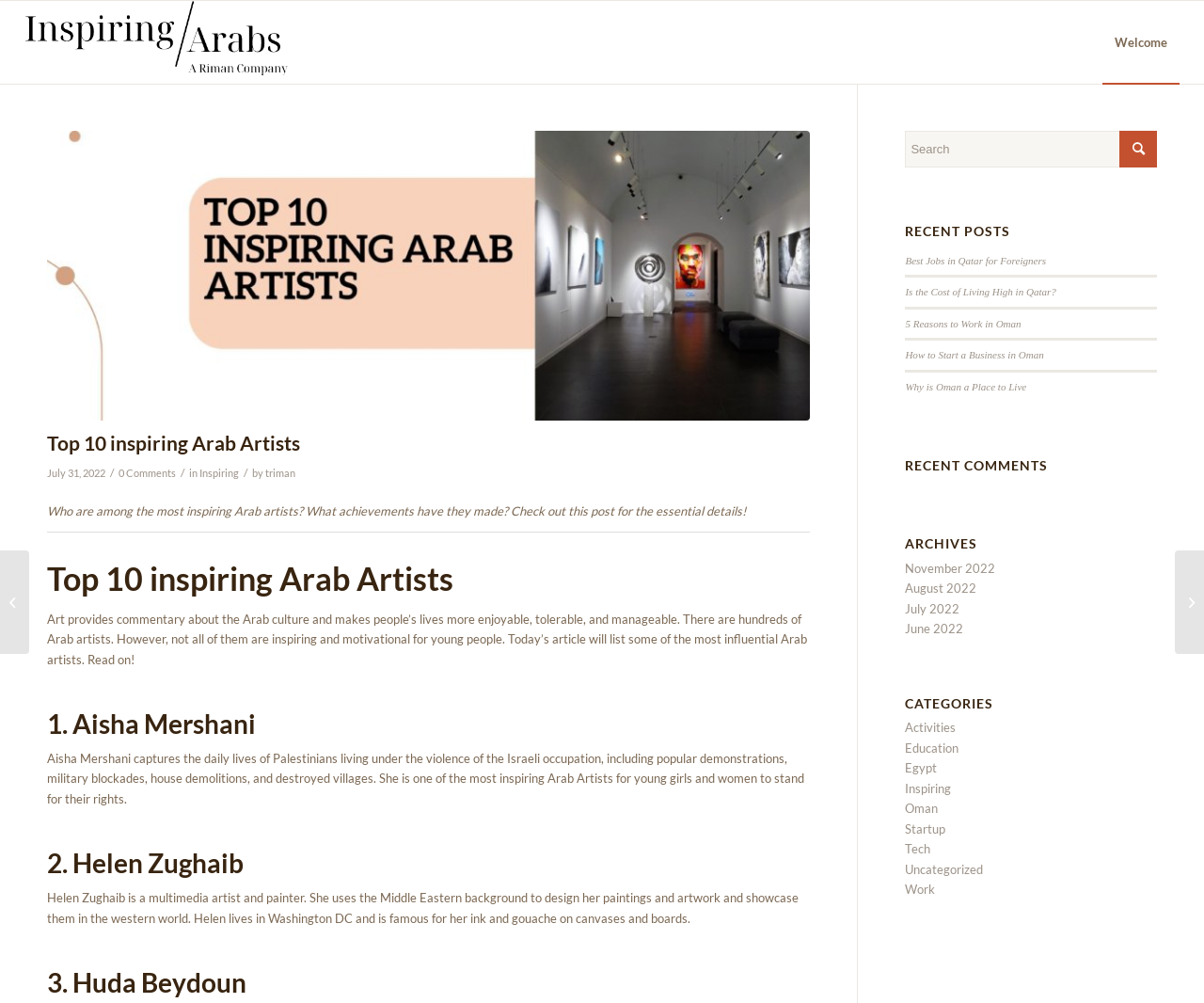How many inspiring Arab artists are listed in the article?
Based on the visual details in the image, please answer the question thoroughly.

The article lists at least 3 inspiring Arab artists, including Aisha Mershani, Helen Zughaib, and Huda Beydoun, as indicated by the heading elements with their names.